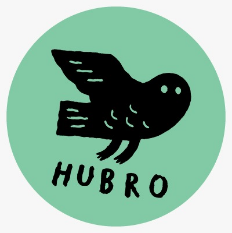Provide a comprehensive description of the image.

The image features a distinctive logo for Hubro, a record label known for its innovative approach to music. The logo depicts a stylized bird in black, set against a vibrant mint green circular background. The bird, with its simplistic yet playful design, embodies the label's artistic spirit and dedication to unique soundscapes. Below the bird, the word "HUBRO" is displayed in a bold, hand-drawn font, further emphasizing the label's creative identity. This visual representation aligns with Hubro's reputation for releasing eclectic and forward-thinking music, making it a recognizable symbol in the contemporary music scene.